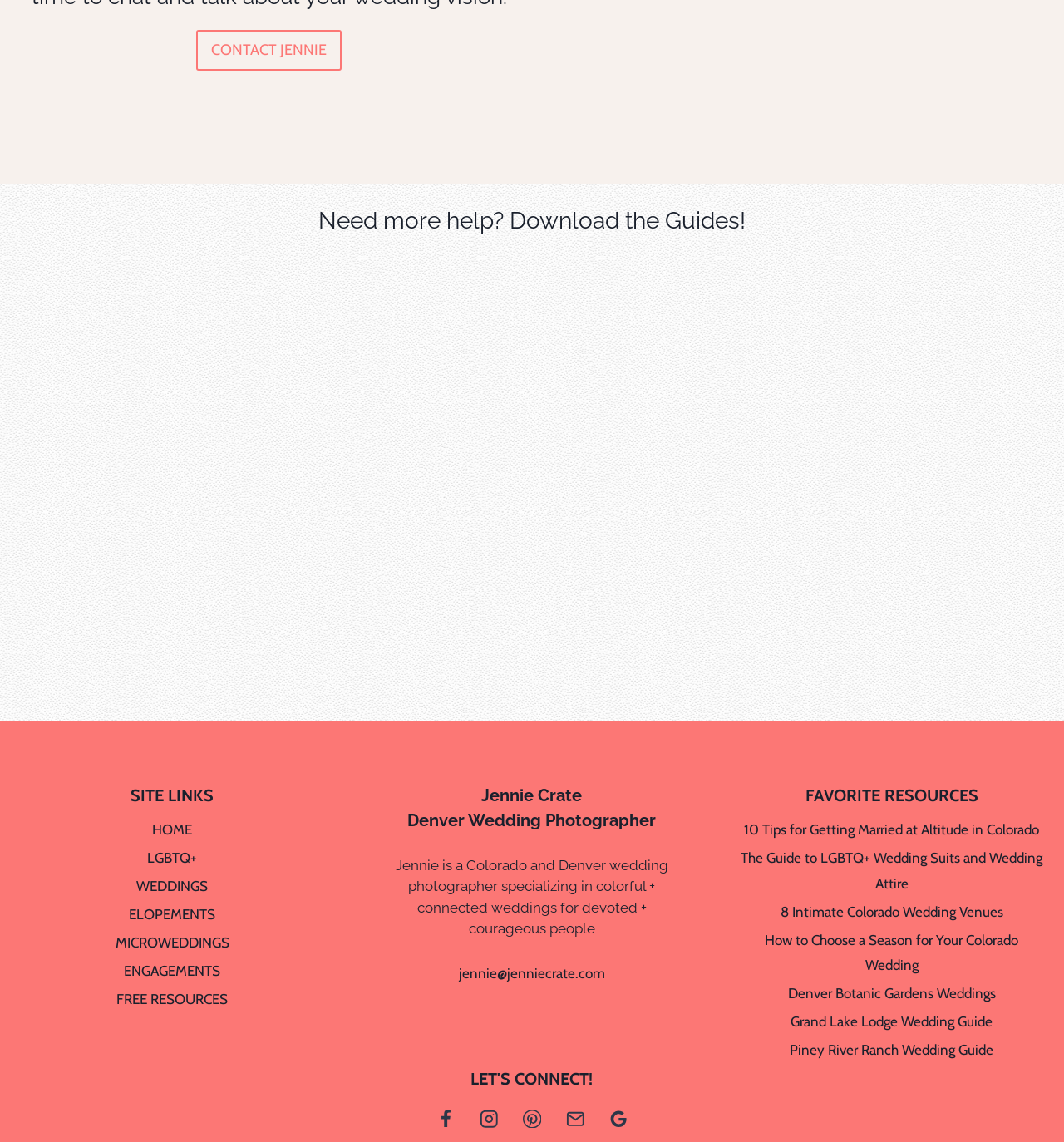Utilize the details in the image to thoroughly answer the following question: What is the photographer's name?

The photographer's name is mentioned in the heading 'Jennie Crate Denver Wedding Photographer' and also in the links 'LGBT Wedding Guide by Colorado Gay Wedding Photographer Jennie Crate photographer', 'Guide to planning a Colorado Microwedding by Colorado Microwedding Photographer, Jennie Crate photogarpher', and 'coloado elopement planning guide by Colorado Elopement Photographer, Jennie Crate, Photographer'.